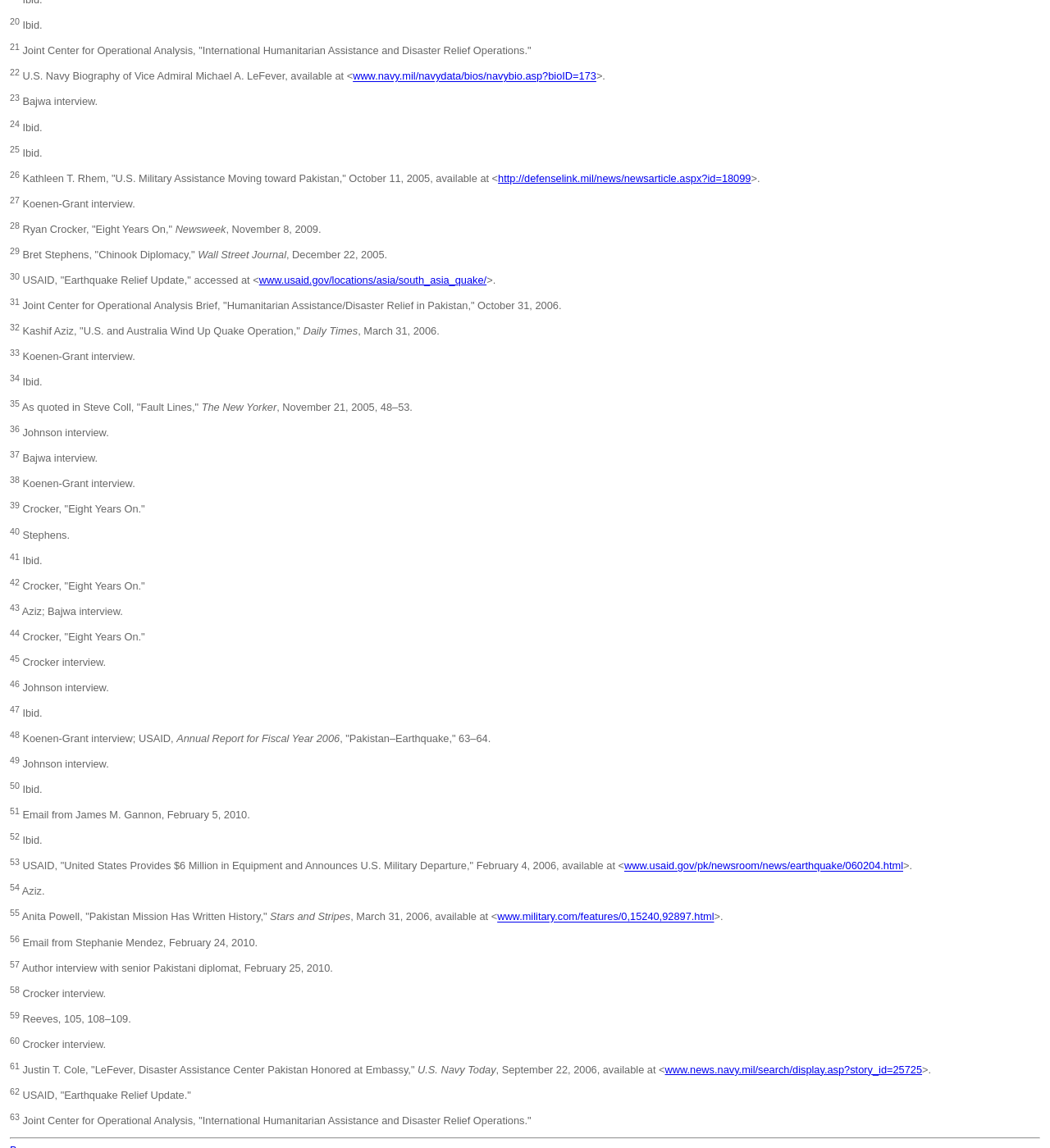What is the name of the person quoted in the article 'Fault Lines'?
Refer to the screenshot and respond with a concise word or phrase.

Steve Coll